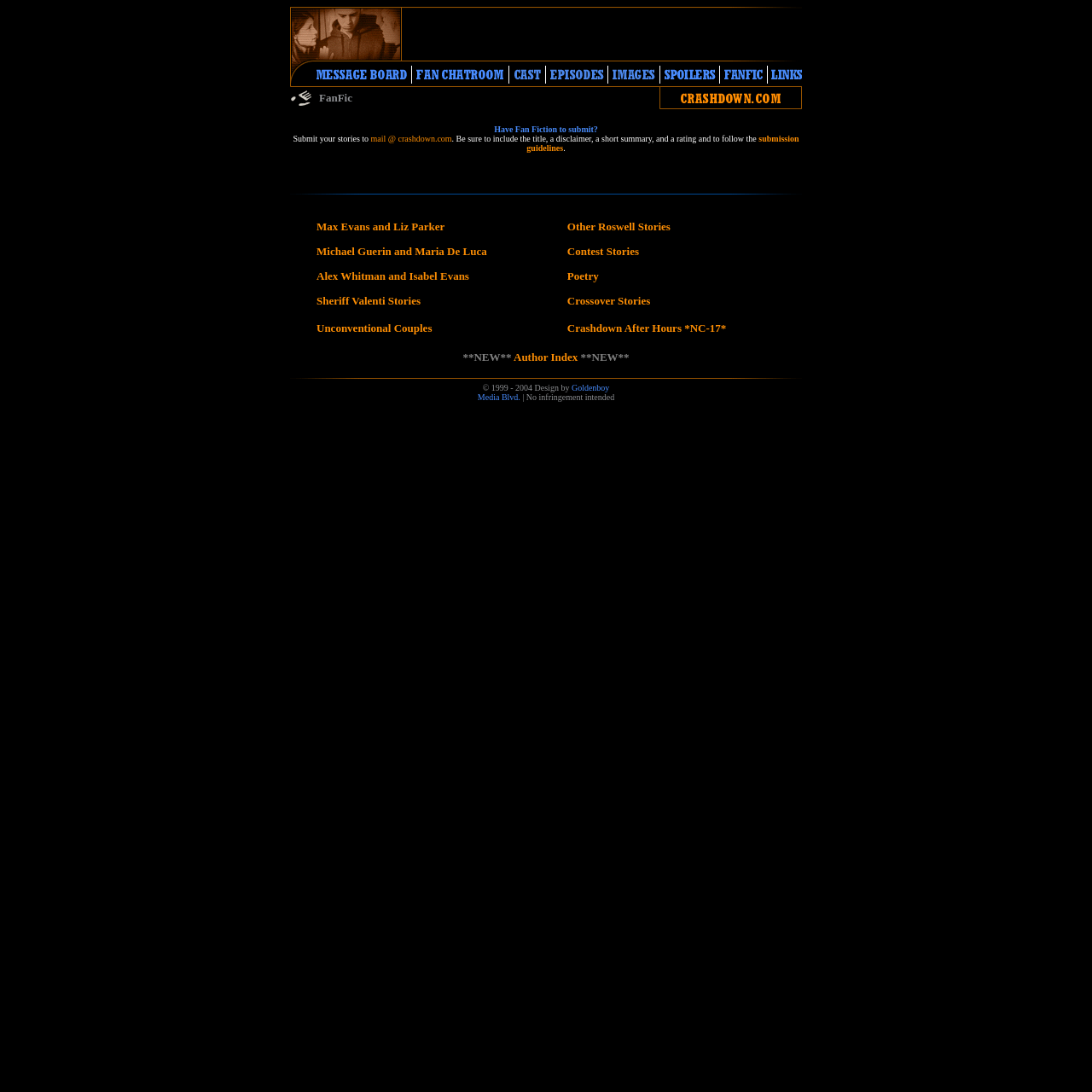Given the element description "Max Evans and Liz Parker", identify the bounding box of the corresponding UI element.

[0.29, 0.202, 0.407, 0.213]